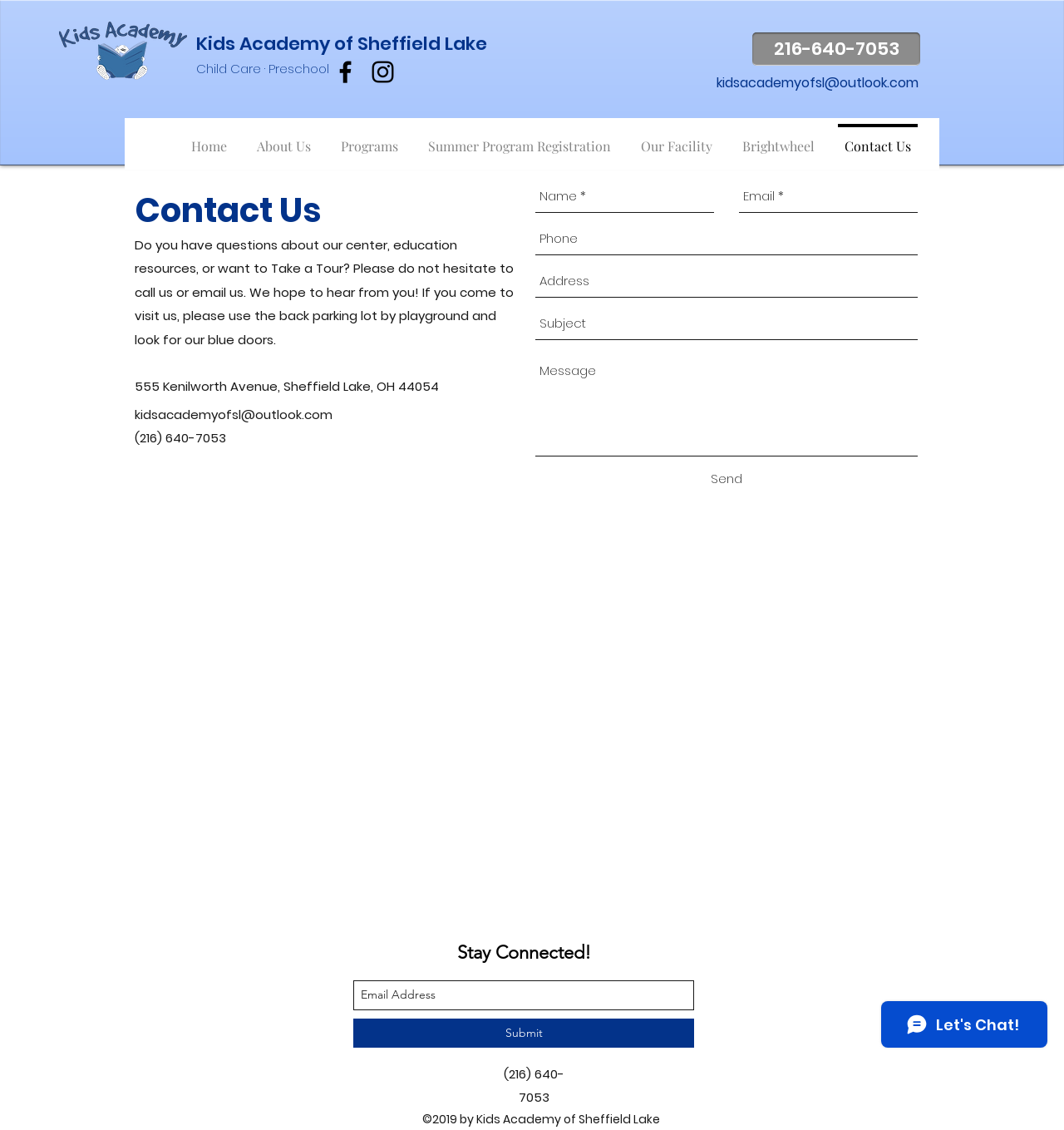Give a one-word or one-phrase response to the question: 
What is the email address to contact Kids Academy?

kidsacademyofsl@outlook.com